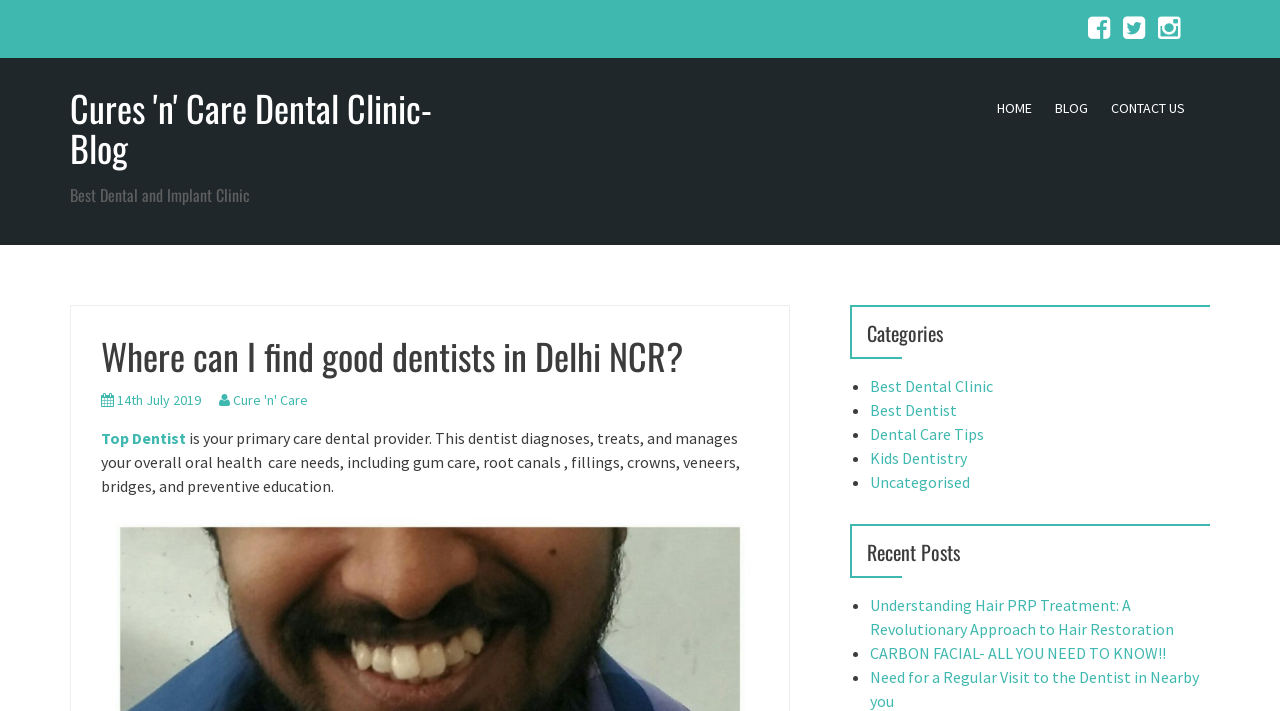What is the position of the 'CONTACT US' link?
Using the image, provide a concise answer in one word or a short phrase.

Top-right